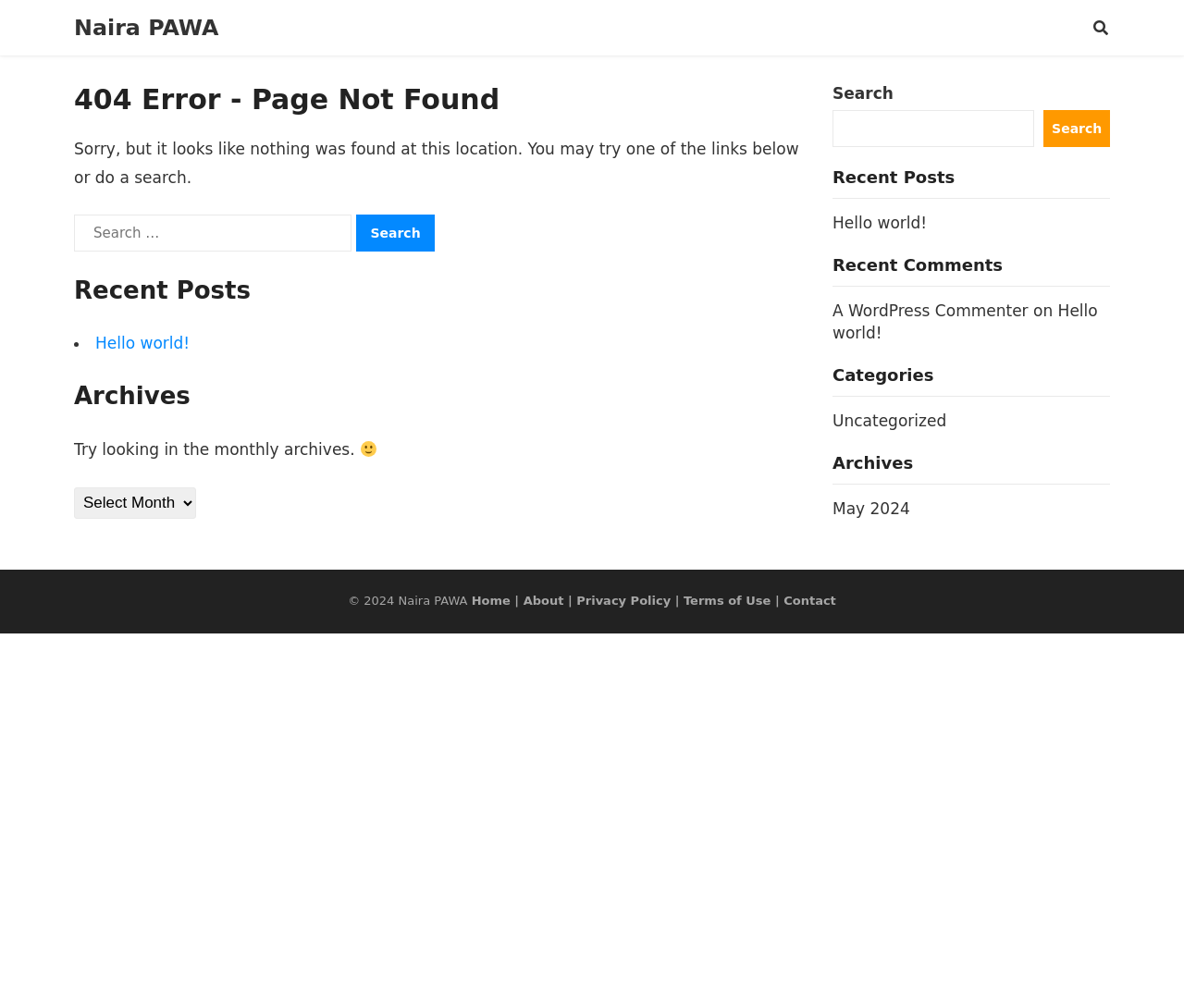What is the copyright year?
Refer to the image and provide a detailed answer to the question.

I found the copyright year by looking at the StaticText element with the text '© 2024' which is located within the contentinfo element.